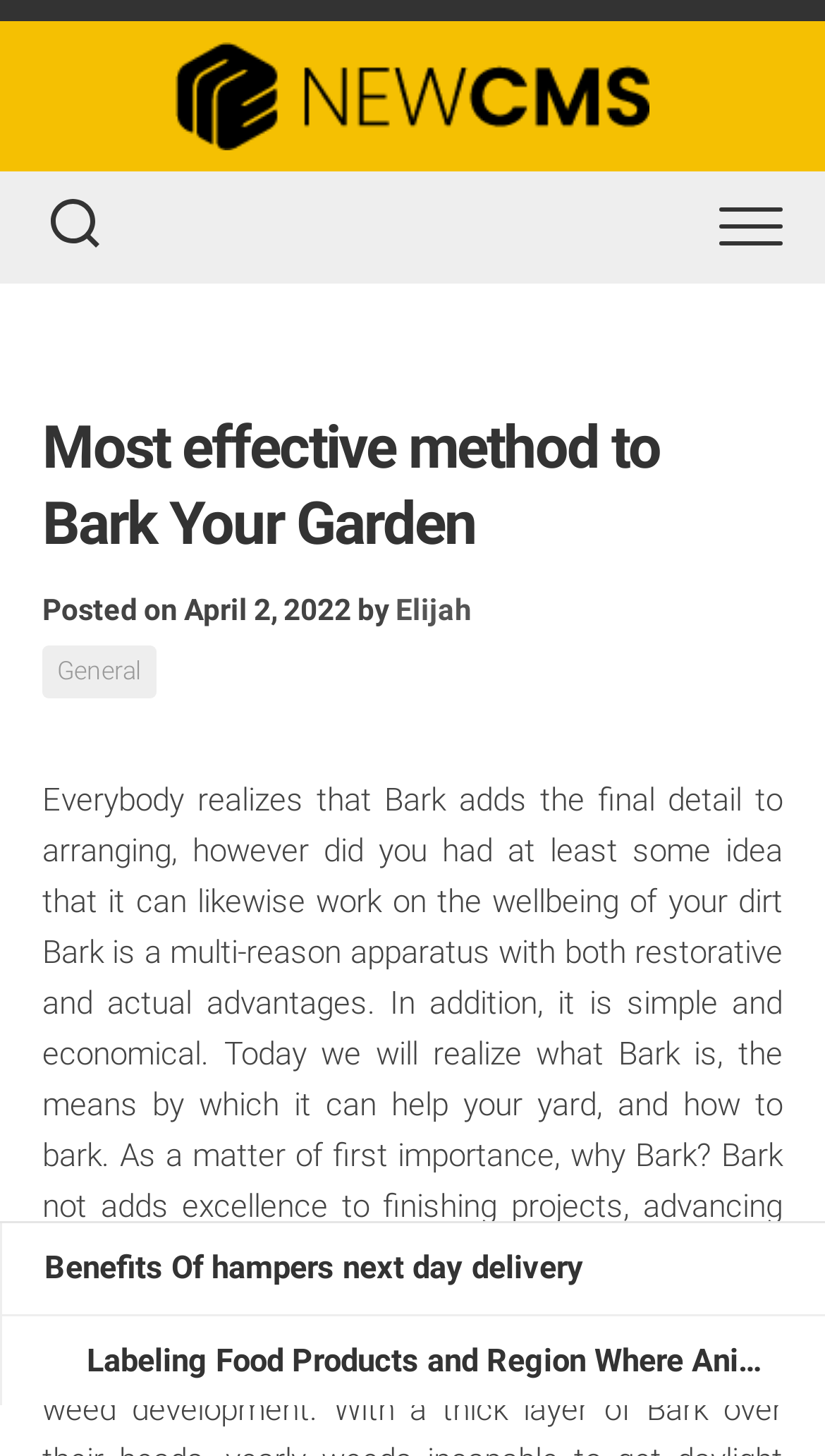Give a detailed account of the webpage.

The webpage is about gardening, specifically discussing the most effective method to bark a garden. At the top, there is a link to "New Cms" accompanied by an image with the same name, taking up most of the top section. Below this, there are two buttons, one on the left and another on the right, which are not labeled.

The main content of the webpage is headed by a title "Most effective method to Bark Your Garden" in a large font, followed by a subheading "Posted on April 2, 2022" and the author's name "Elijah". There is also a link to a category labeled "General" on the left side of the subheading.

Further down, there are two links to related articles, one titled "Benefits Of hampers next day delivery" and another titled "Labeling Food Products and Region Where Animals Started to Considered". These links take up the lower section of the webpage.